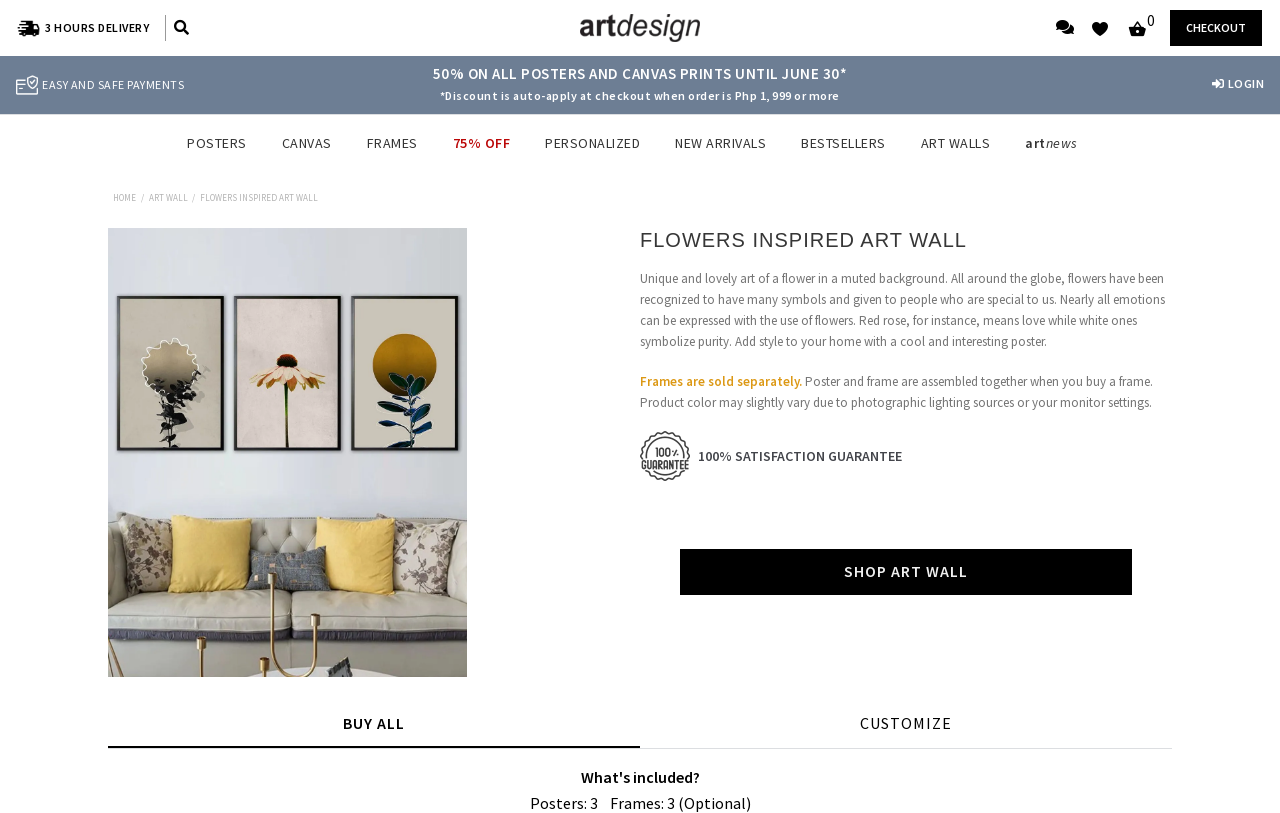Identify the bounding box coordinates for the element you need to click to achieve the following task: "View the 'Flowers Inspired Art Wall' image". The coordinates must be four float values ranging from 0 to 1, formatted as [left, top, right, bottom].

[0.084, 0.28, 0.365, 0.833]